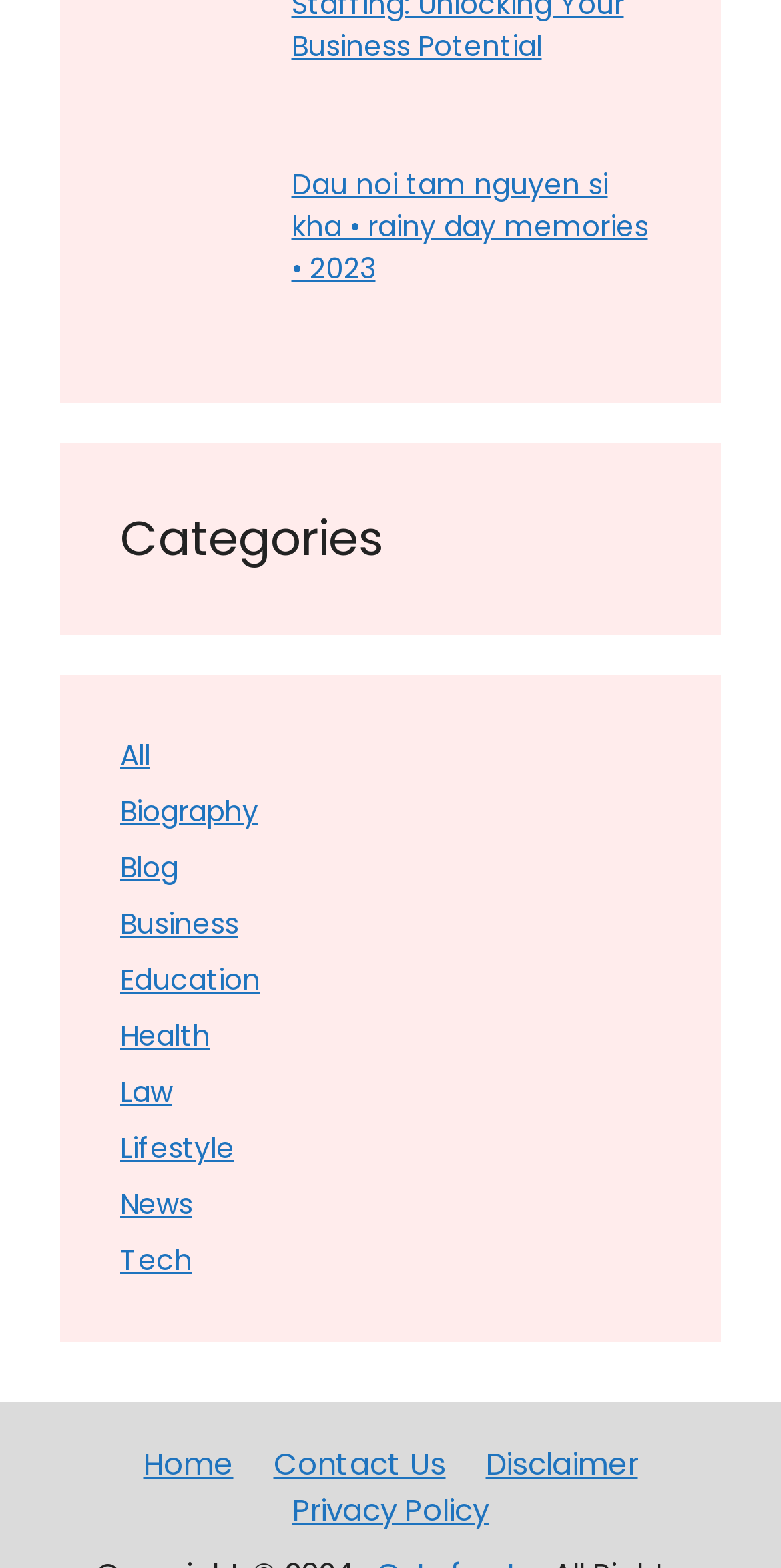What is the last link in the footer section?
Provide a short answer using one word or a brief phrase based on the image.

Privacy Policy